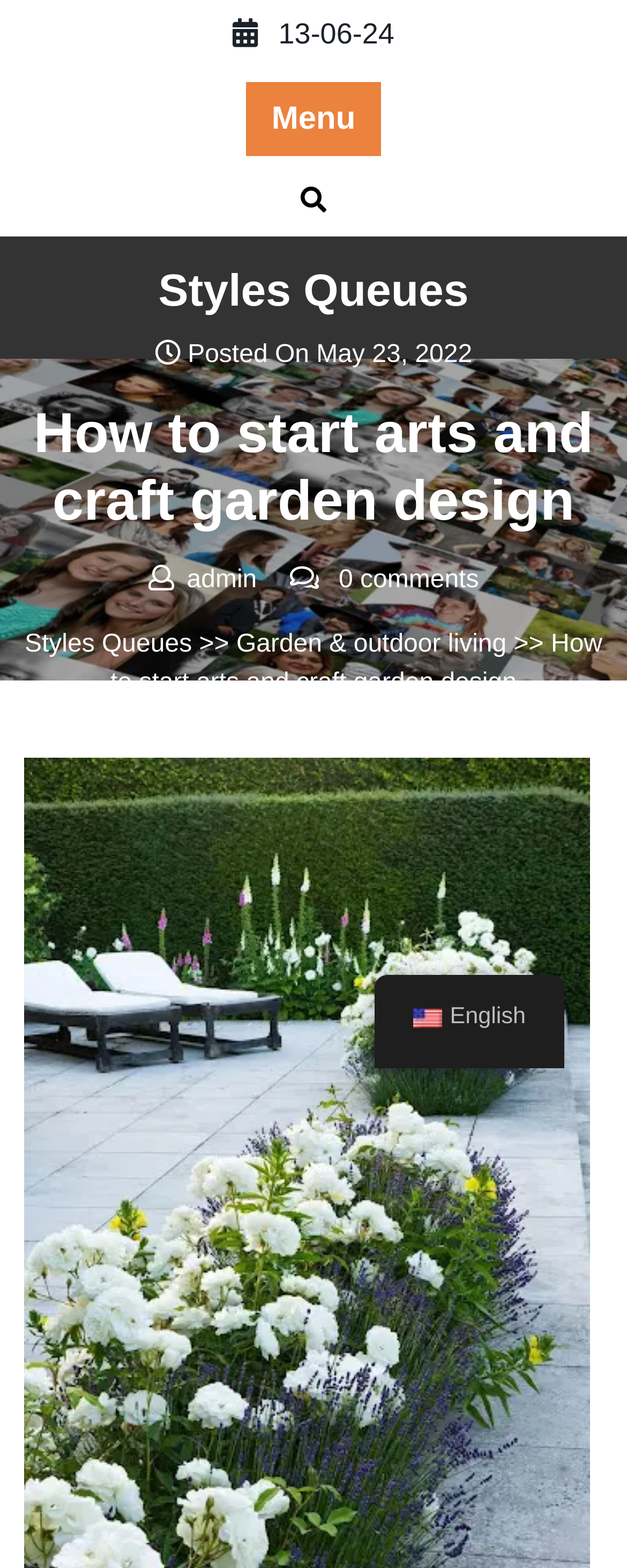What is the date of the post?
Please analyze the image and answer the question with as much detail as possible.

I found the date of the post by looking at the StaticText element with the content 'Posted On May 23, 2022'.